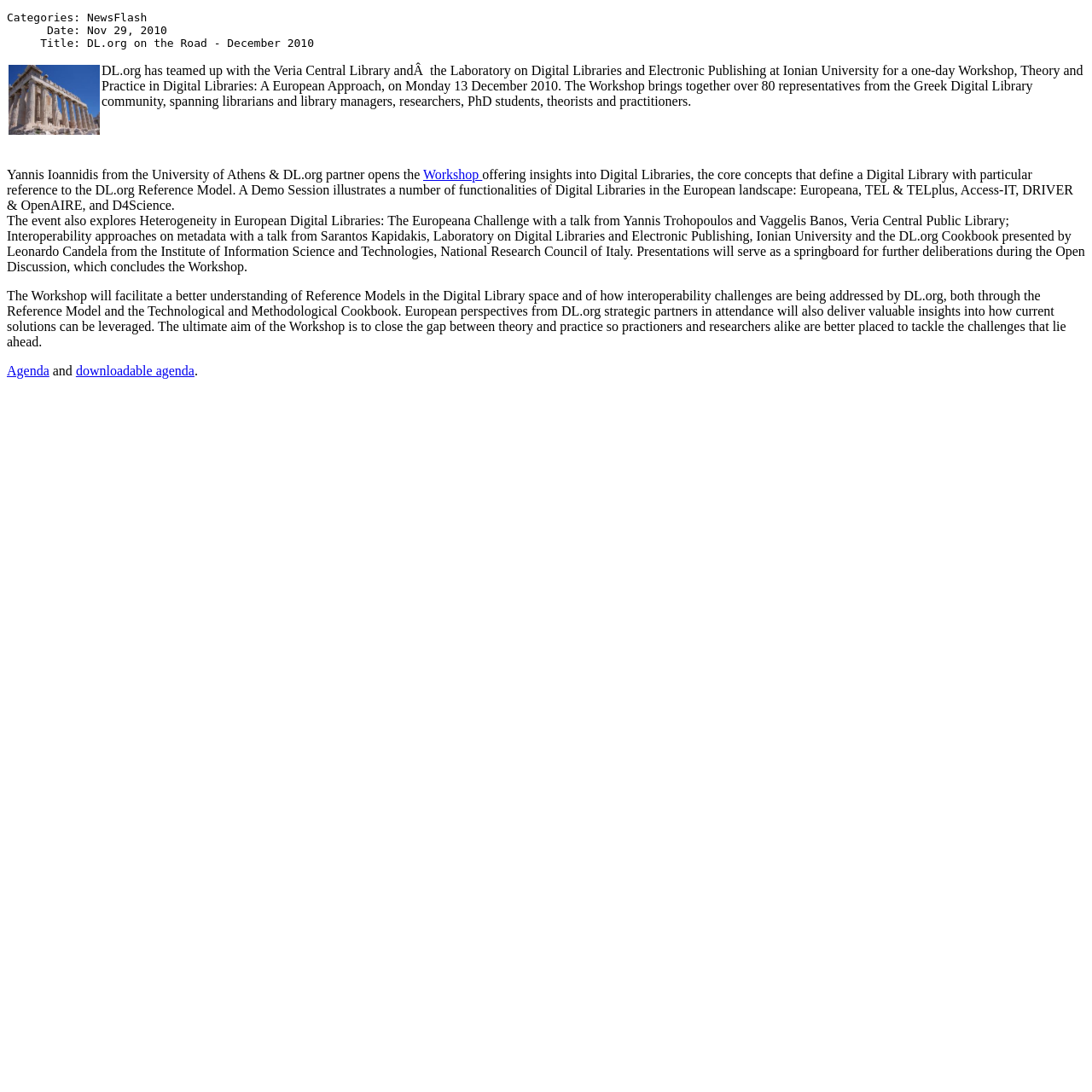What is the topic of Yannis Trohopoulos' talk?
Based on the image content, provide your answer in one word or a short phrase.

Heterogeneity in European Digital Libraries